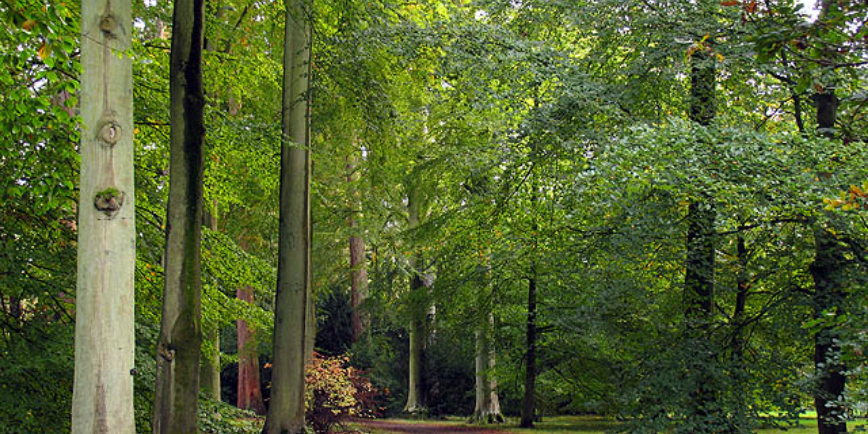Create an extensive and detailed description of the image.

The image features a serene forest scene, captured in nature's lush greenery. Towering trees with thick trunks stretch upwards, their leaves creating a dense canopy that filters sunlight, bathing the forest floor in a soft, dappled glow. The variety of tree species adds richness to the scene, with some having smooth, light-colored bark, while others display darker, textured surfaces. A winding path invites viewers to envision a tranquil stroll through this peaceful setting, where the subtle rustling of leaves and the chirping of birds can be almost heard. This vibrant portrayal of nature serves as a reminder of the beauty and tranquility that can be found in the great outdoors, encouraging mindfulness and focus amidst a distracting world.